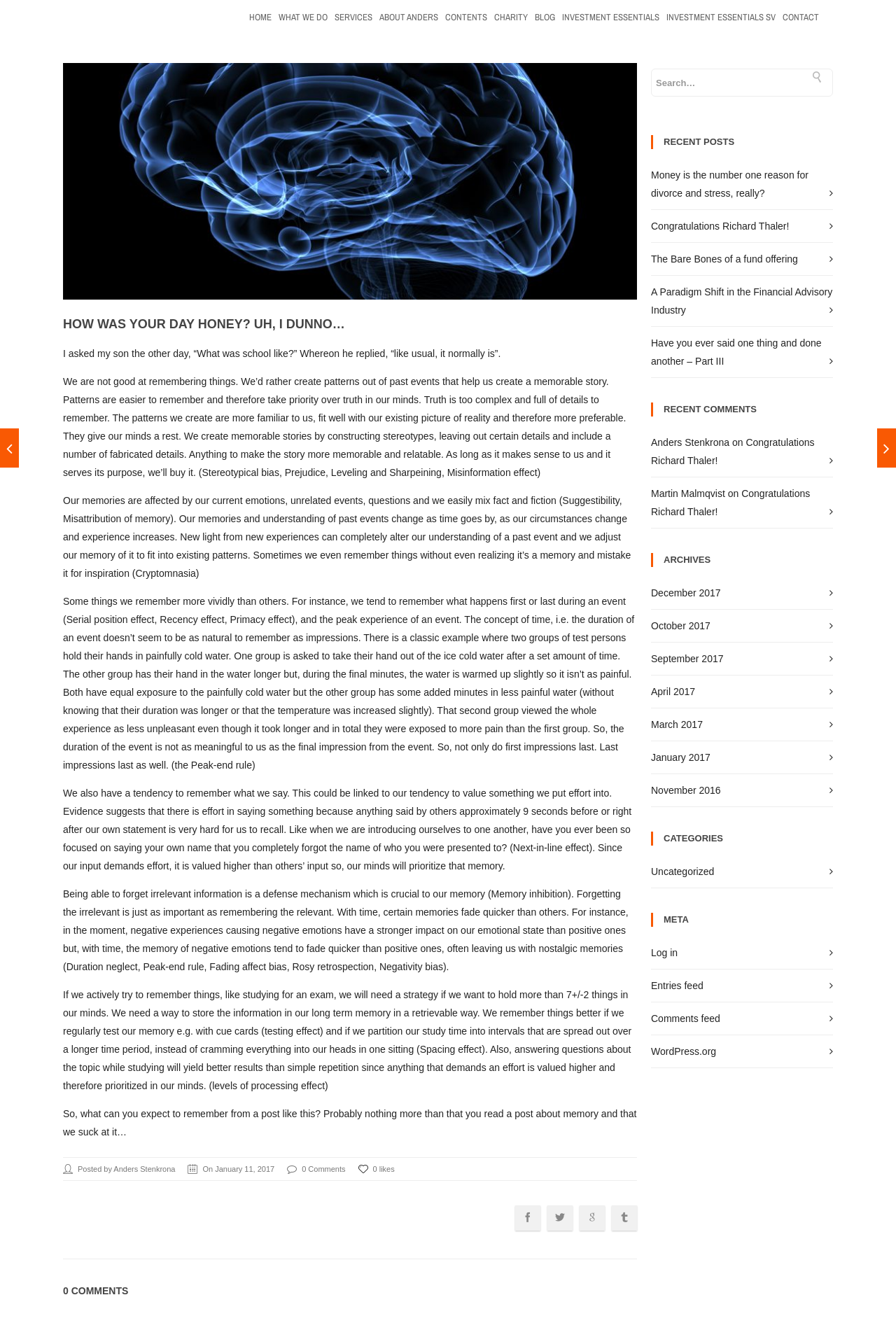How many comments are there on this post?
Answer the question with a detailed explanation, including all necessary information.

I determined the number of comments by looking at the text '0 Comments' which is located at the bottom of the article section.